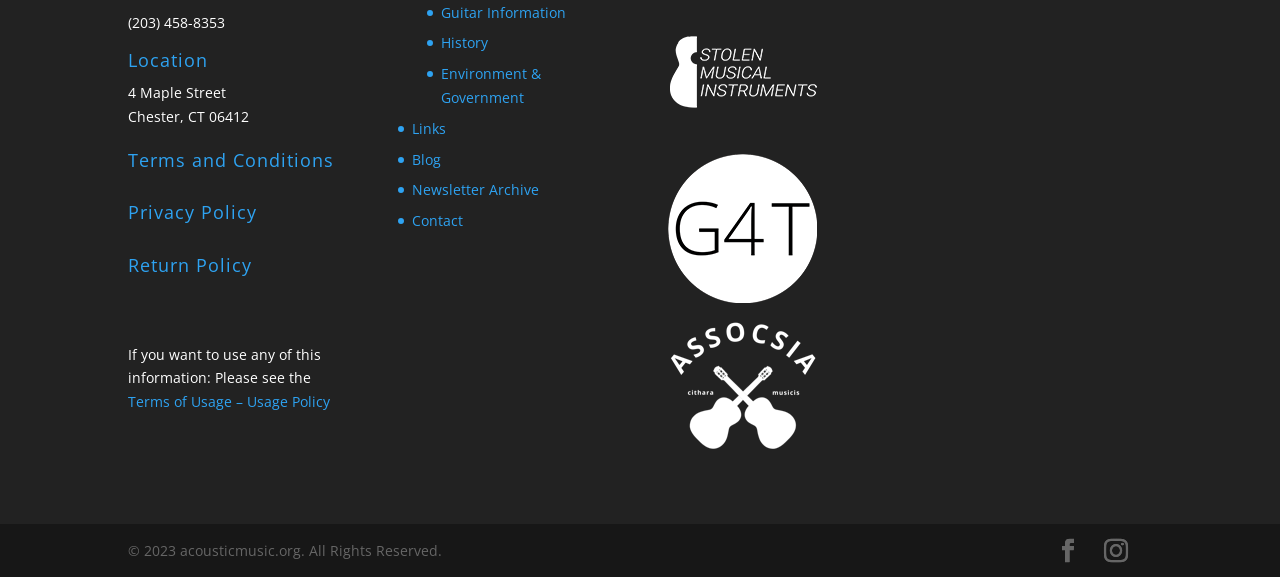Find the bounding box coordinates for the UI element that matches this description: "Links".

[0.322, 0.206, 0.348, 0.239]